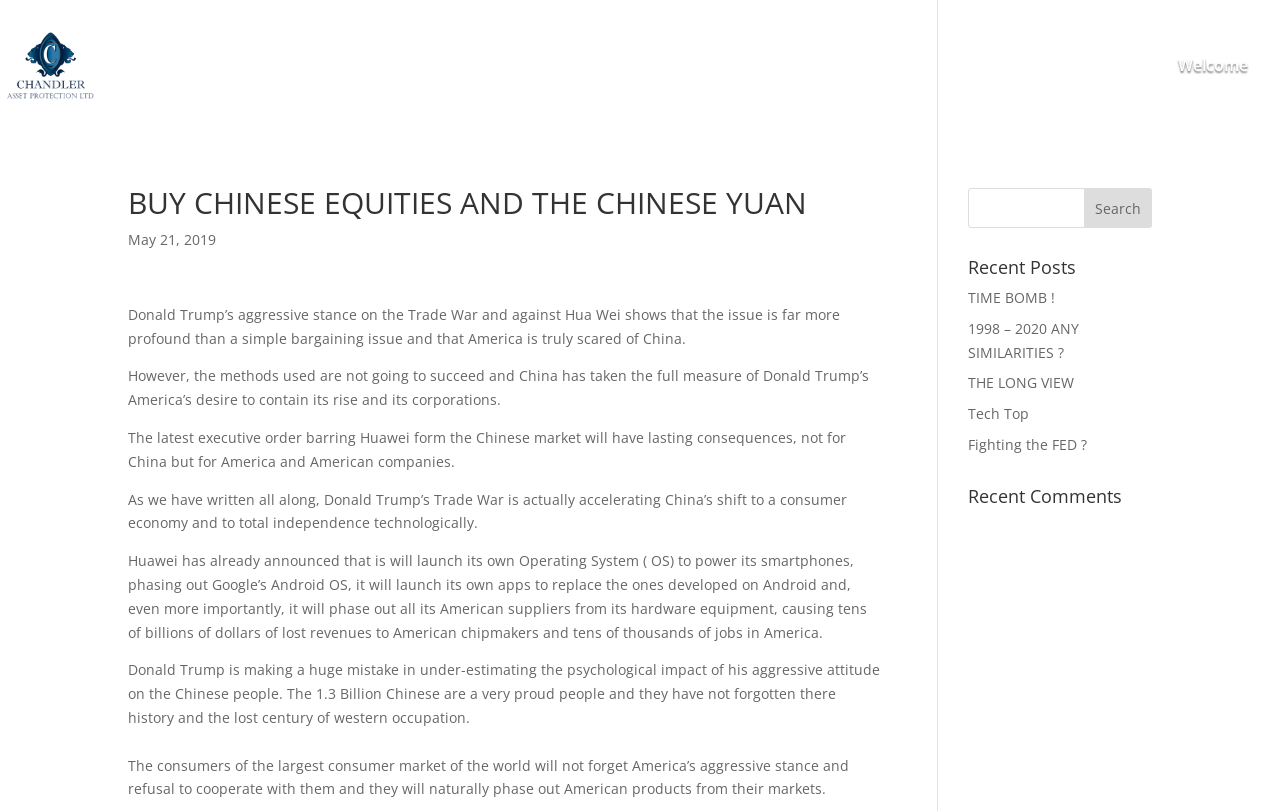Locate the bounding box coordinates of the area where you should click to accomplish the instruction: "Search for something".

[0.756, 0.232, 0.9, 0.281]